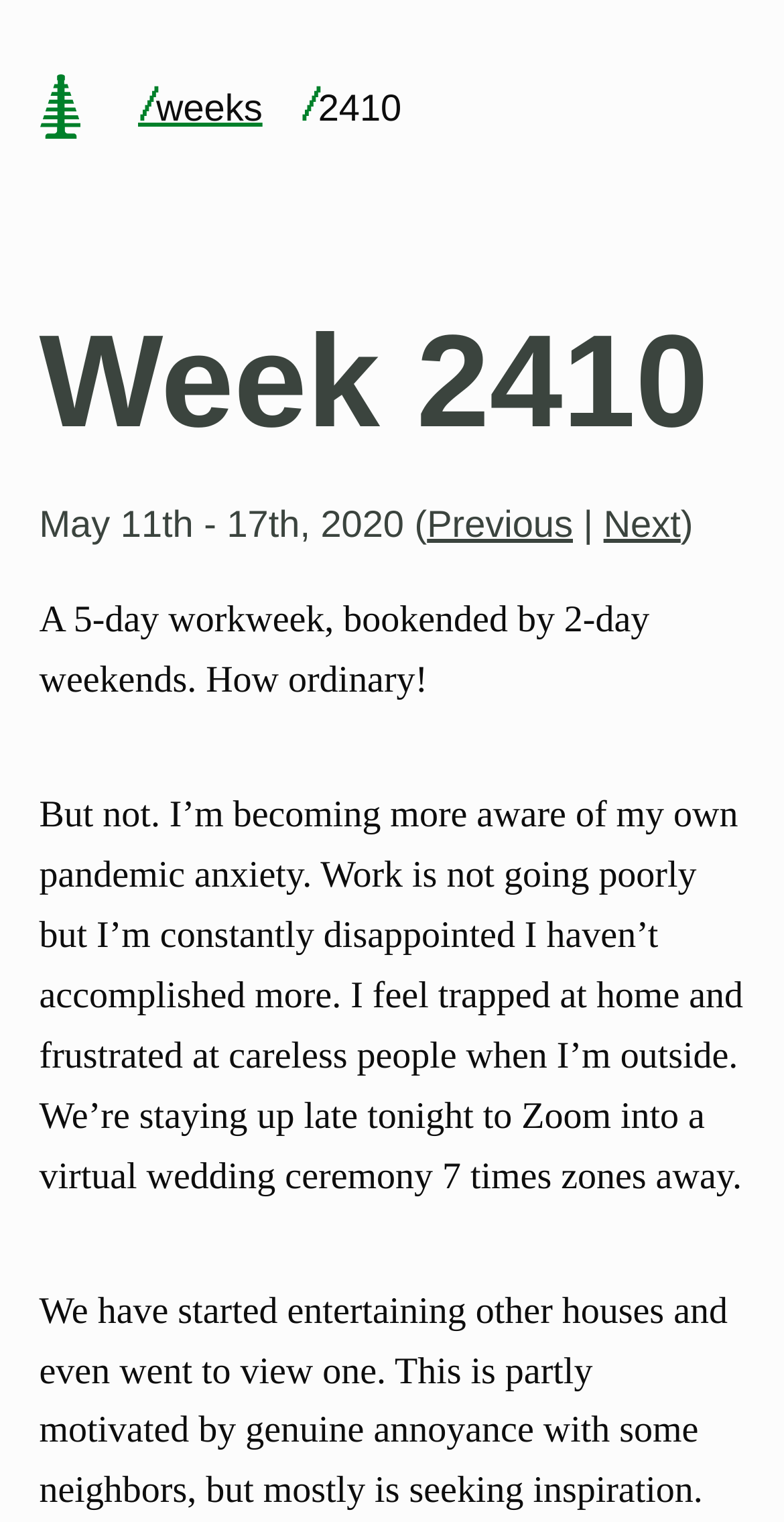Produce a meticulous description of the webpage.

The webpage is a personal website of Hans Gerwitz, which has been active since 1994. At the top-left corner, there is a link to the "home page" accompanied by a small image. Next to it, there is another link labeled "weeks". 

Below these links, there is a header section that spans almost the entire width of the page. The header contains the title "Week 2410" in a prominent font, followed by a time period "May 11th - 17th, 2020" and navigation links to "Previous" and "Next" weeks. 

Under the header section, there is a paragraph of text that describes the author's experience during the pandemic. The text is divided into two sections, with the first part describing the author's ordinary workweek and the second part expressing their anxiety and frustration about the pandemic situation. The text is quite lengthy and occupies a significant portion of the page.